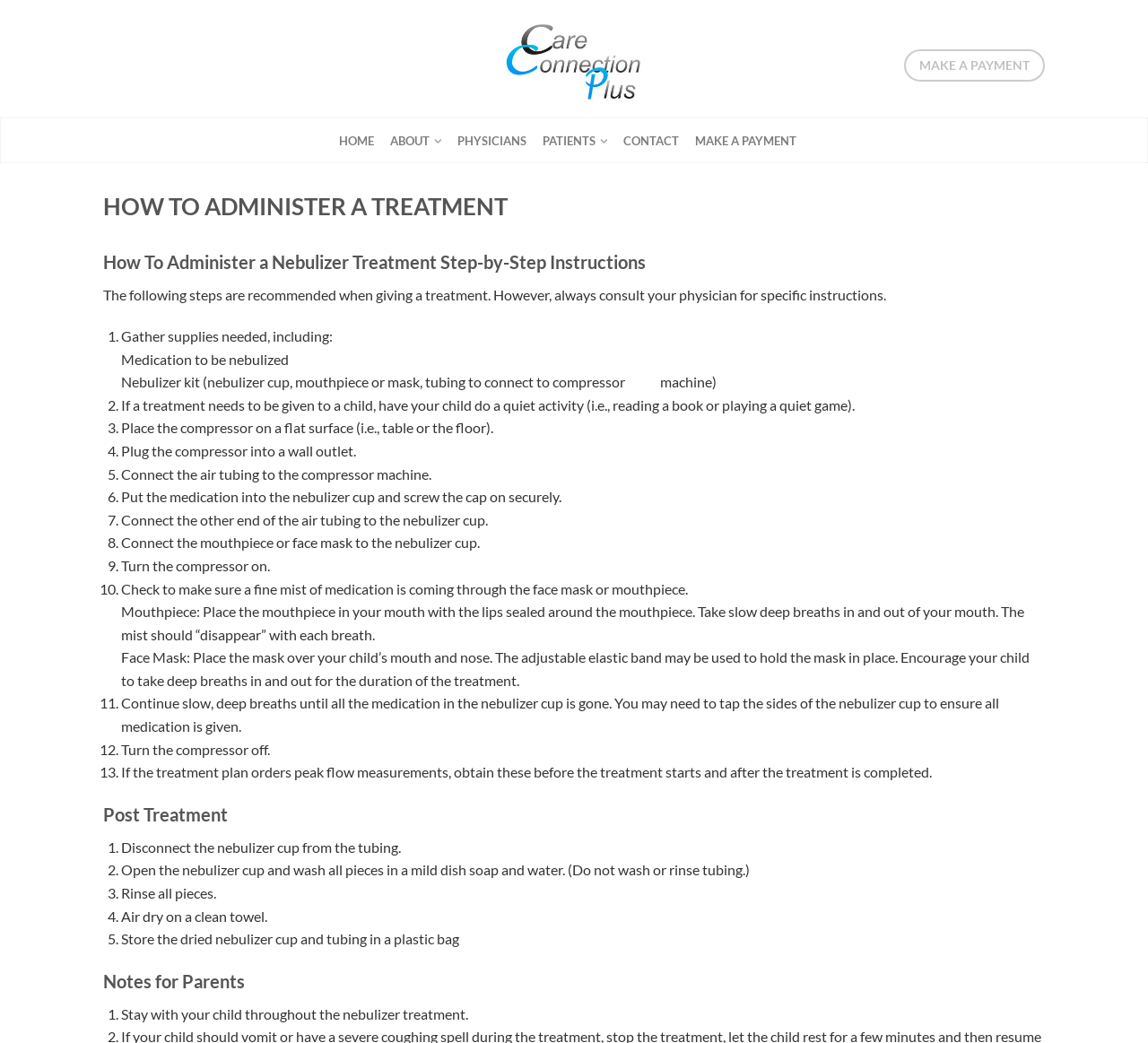Locate the UI element that matches the description Contact in the webpage screenshot. Return the bounding box coordinates in the format (top-left x, top-left y, bottom-right x, bottom-right y), with values ranging from 0 to 1.

[0.543, 0.12, 0.603, 0.15]